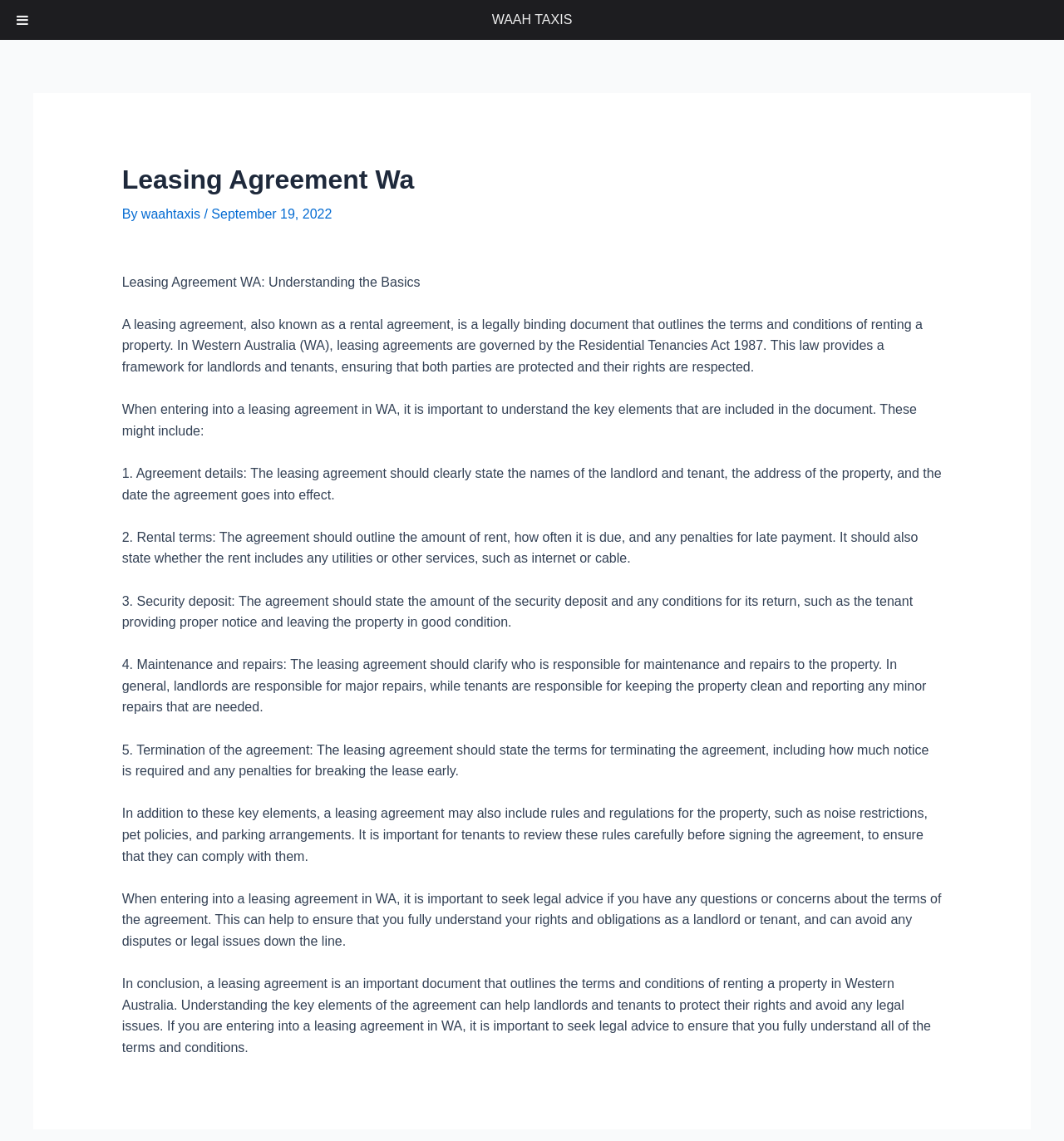Please examine the image and provide a detailed answer to the question: What should tenants do if they have questions about a leasing agreement in WA?

The webpage advises that when entering into a leasing agreement in WA, it is important to seek legal advice if you have any questions or concerns about the terms of the agreement. This can help to ensure that you fully understand your rights and obligations as a landlord or tenant, and can avoid any disputes or legal issues down the line.